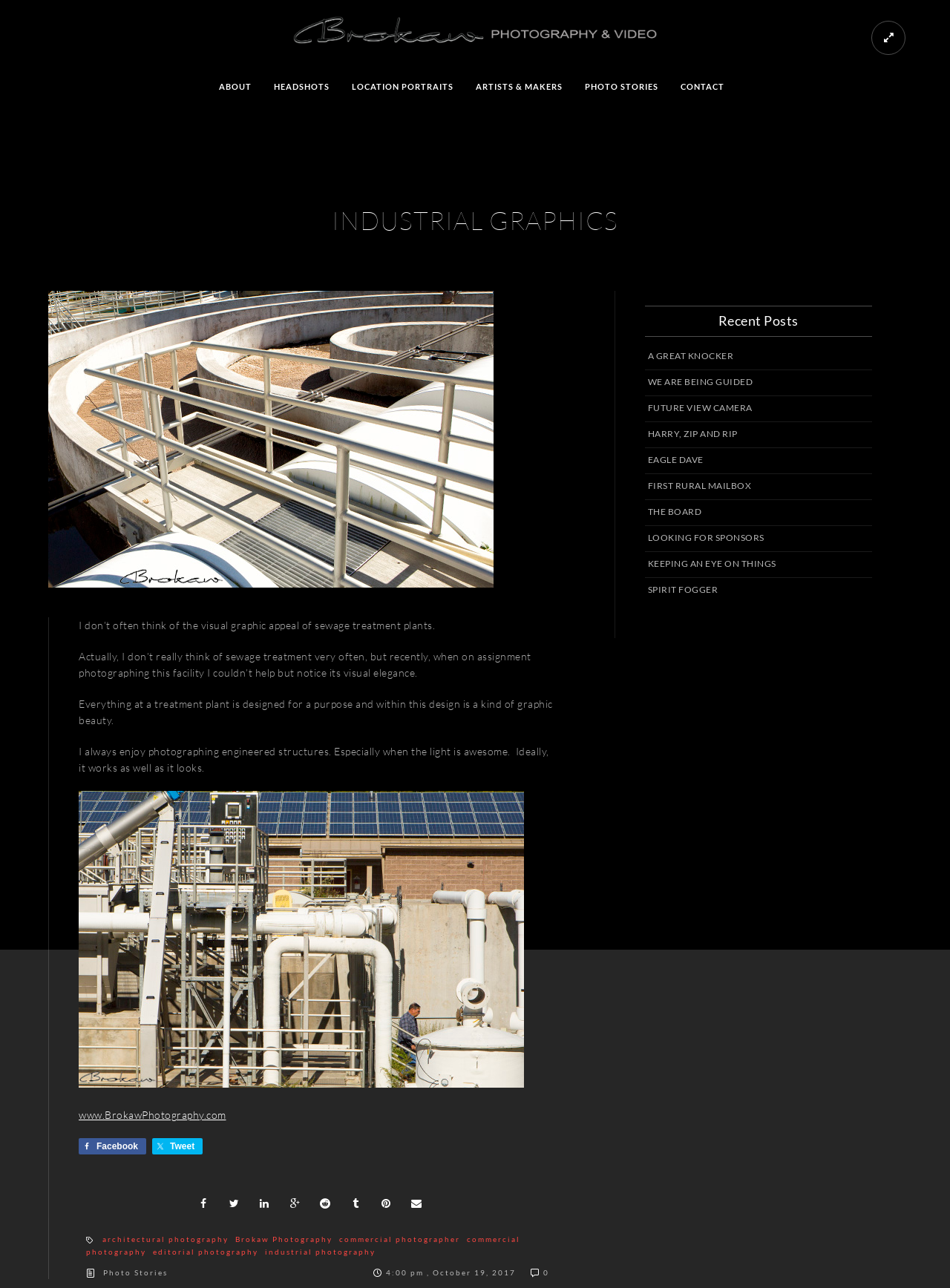Provide a comprehensive caption for the webpage.

This webpage is about Brokaw Photography, specifically showcasing industrial graphics. At the top, there is a logo and a navigation menu with links to different sections, including "About", "Headshots", "Location Portraits", "Artists & Makers", "Photo Stories", and "Contact". 

Below the navigation menu, there is a large heading "INDUSTRIAL GRAPHICS" followed by a link to a specific project, "TREATMENT PLANT - BILL BROKAW", which includes an image and a brief article describing the visual appeal of sewage treatment plants. The article is divided into four paragraphs, each discussing the graphic beauty of the treatment plant's design and the photographer's experience capturing its elegance.

To the right of the article, there is an image of the treatment plant, and below it, there are links to the photographer's website, Facebook, and Twitter profiles. 

Further down, there are social media links and a "SHARE" button. Below that, there are links to various categories, including "architectural photography", "commercial photographer", "commercial photography", "editorial photography", and "industrial photography".

On the bottom left, there is a link to "Photo Stories" and a timestamp "4:00 pm, October 19, 2017". Next to it, there is a link with a "0" label. 

On the right side, there is a section titled "Recent Posts" with links to several articles, including "A GREAT KNOCKER", "WE ARE BEING GUIDED", and "FUTURE VIEW CAMERA", among others.